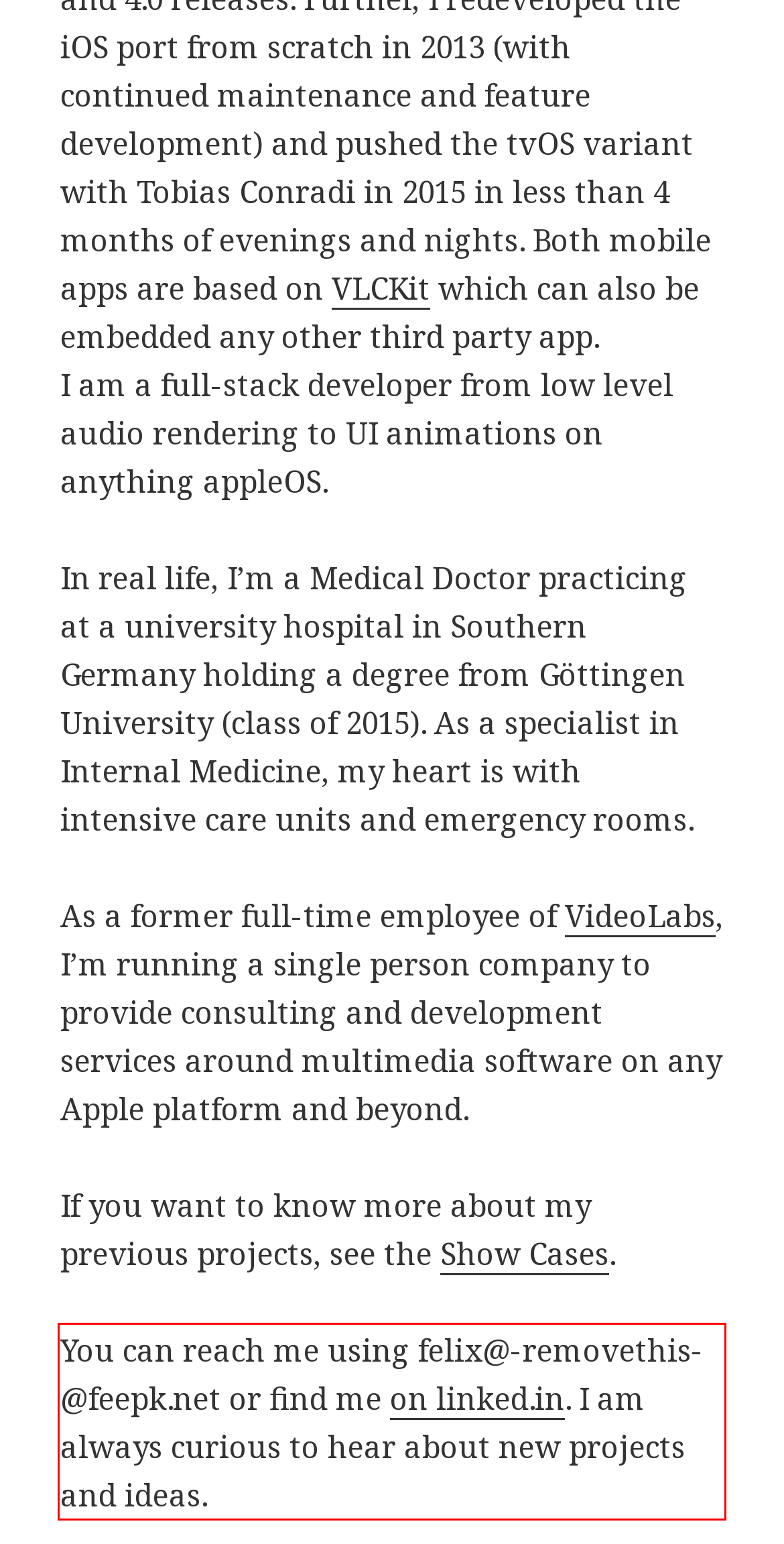Please look at the webpage screenshot and extract the text enclosed by the red bounding box.

You can reach me using felix@-removethis-@feepk.net or find me on linked.in. I am always curious to hear about new projects and ideas.